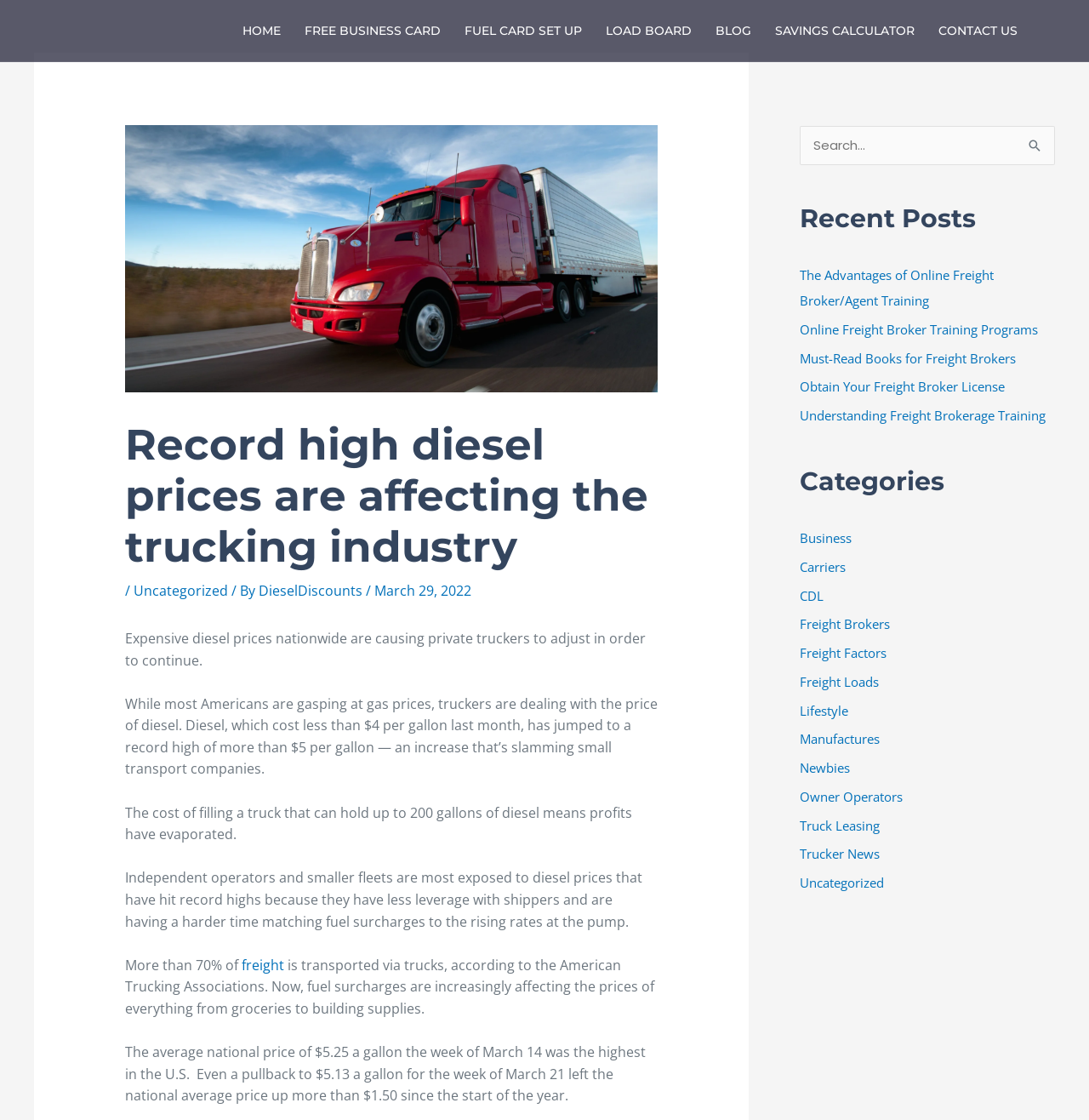Determine the bounding box coordinates of the section I need to click to execute the following instruction: "Contact us". Provide the coordinates as four float numbers between 0 and 1, i.e., [left, top, right, bottom].

[0.851, 0.0, 0.945, 0.055]